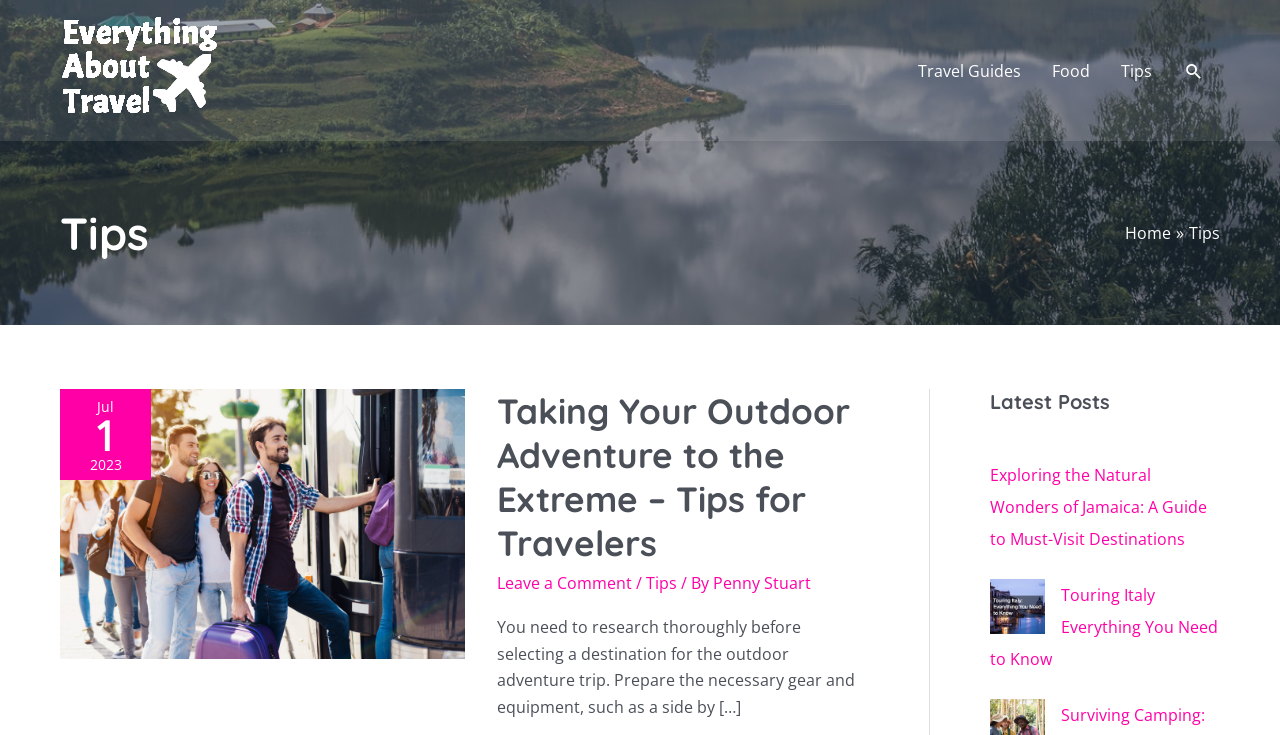Using floating point numbers between 0 and 1, provide the bounding box coordinates in the format (top-left x, top-left y, bottom-right x, bottom-right y). Locate the UI element described here: alt="people boarding a bus"

[0.047, 0.696, 0.363, 0.726]